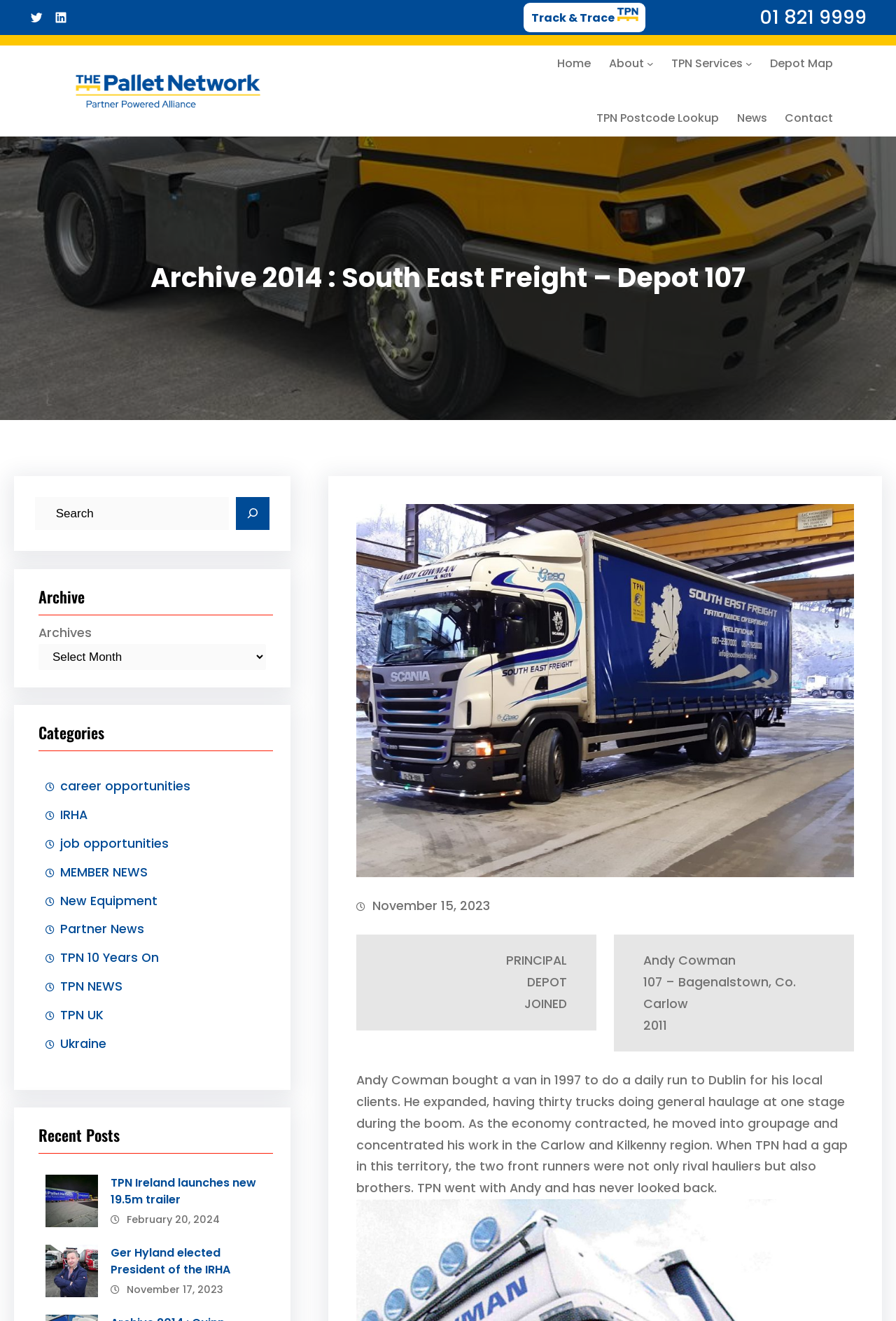Please find the bounding box coordinates of the element's region to be clicked to carry out this instruction: "Search for something".

[0.039, 0.376, 0.301, 0.401]